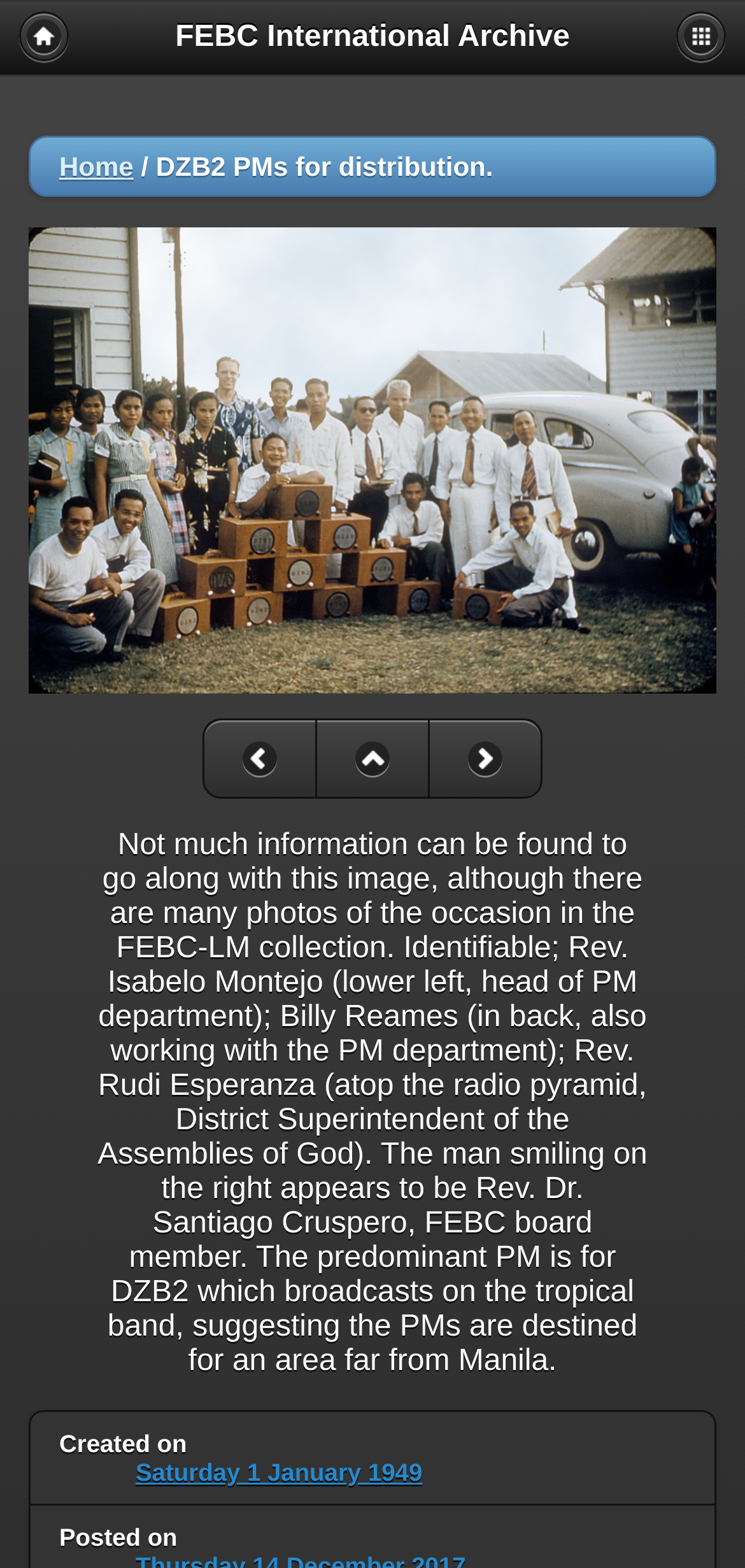Given the content of the image, can you provide a detailed answer to the question?
What is the name of the department that Rev. Isabelo Montejo is the head of?

The answer can be found in the static text element that describes the image. It mentions that Rev. Isabelo Montejo is the head of the PM department.